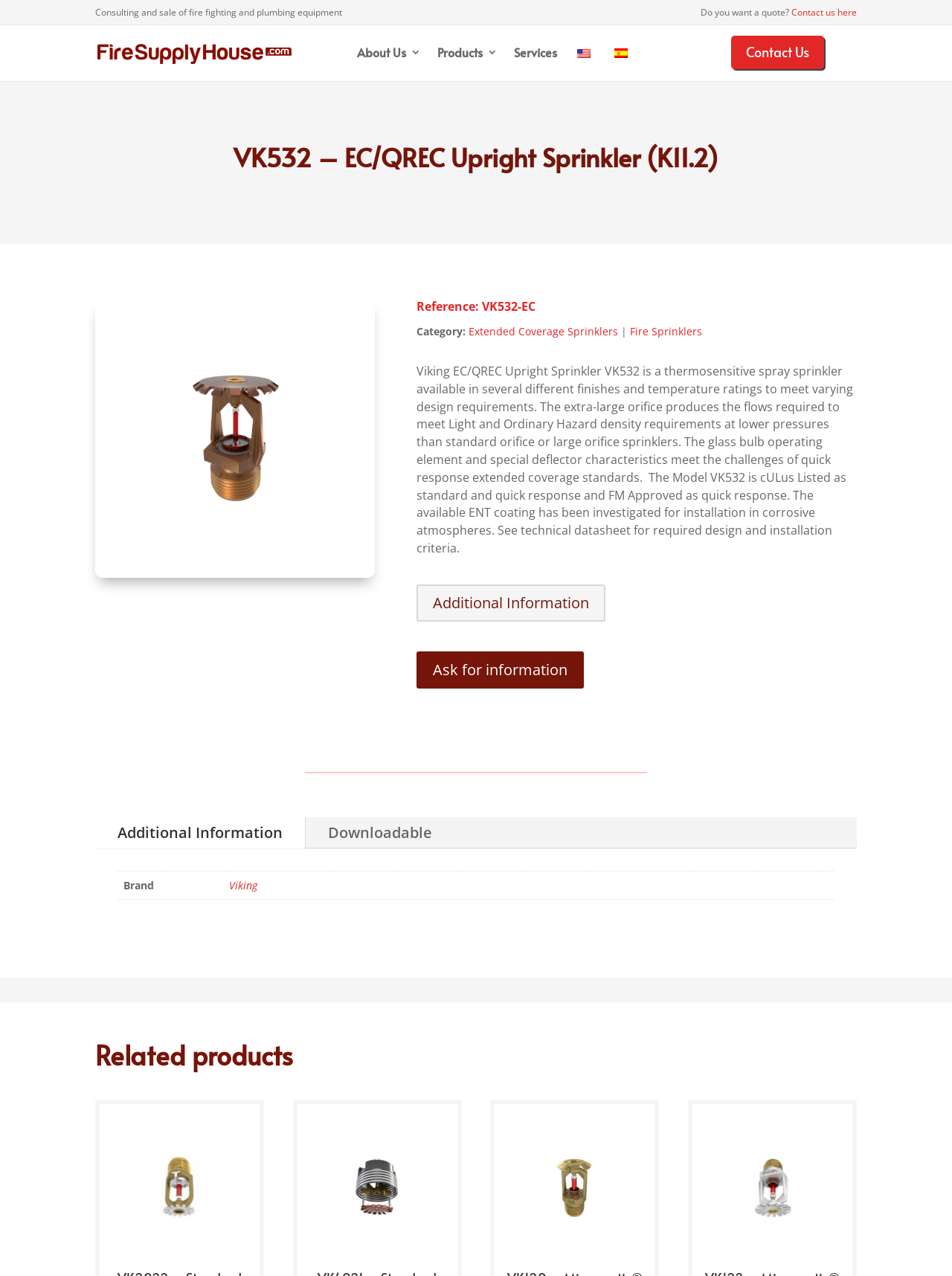Can you provide the bounding box coordinates for the element that should be clicked to implement the instruction: "Contact us for a quote"?

[0.831, 0.005, 0.9, 0.015]